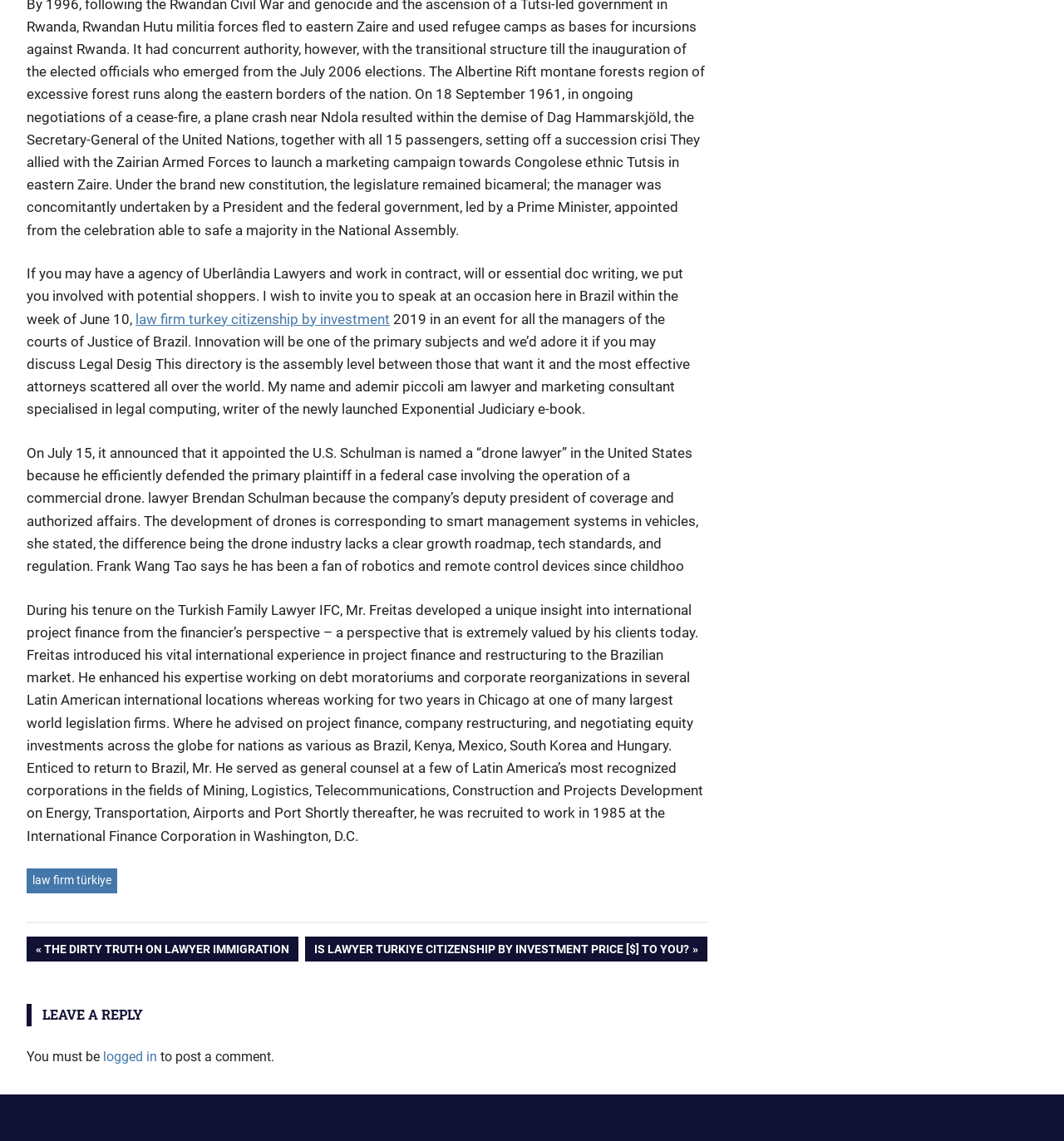What is the field of expertise of Mr. Freitas?
Please answer the question with a detailed response using the information from the screenshot.

From the StaticText element with ID 126, we can see that Mr. Freitas has expertise in project finance and restructuring, and he has worked on debt moratoriums and corporate reorganizations in several Latin American countries.